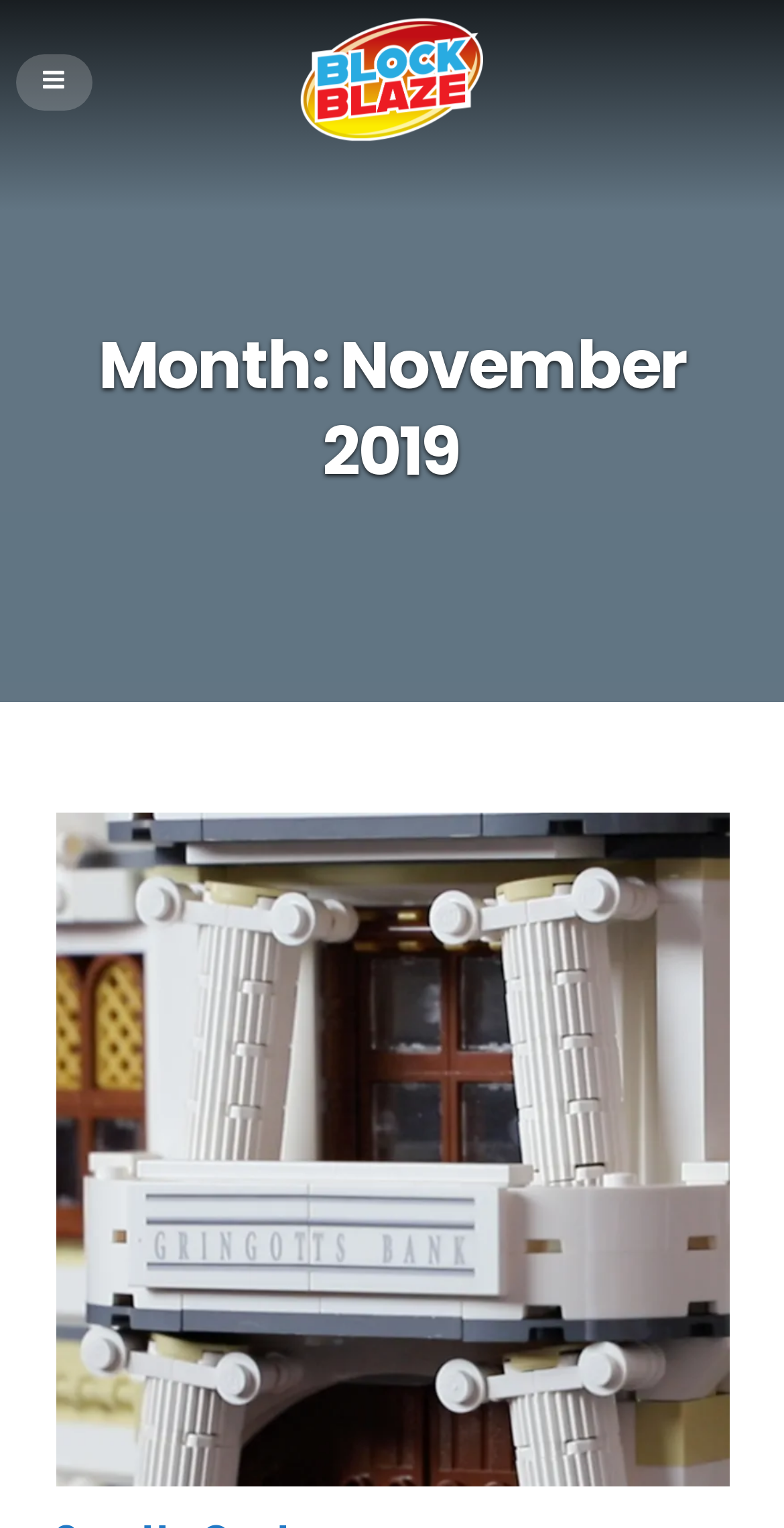Specify the bounding box coordinates (top-left x, top-left y, bottom-right x, bottom-right y) of the UI element in the screenshot that matches this description: alt="BlockBlaze"

[0.383, 0.071, 0.617, 0.098]